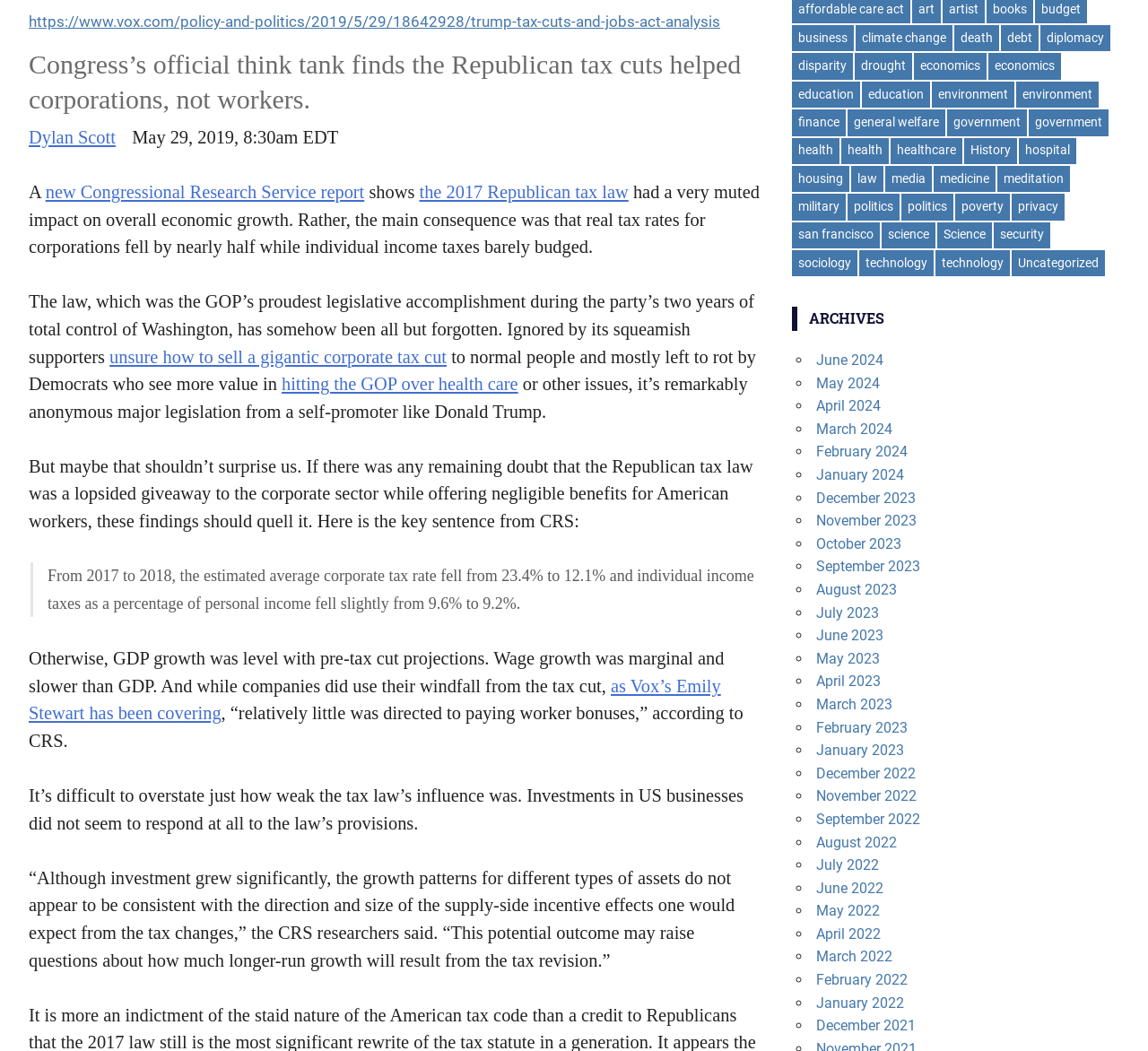Provide the bounding box coordinates of the HTML element this sentence describes: "new Congressional Research Service report". The bounding box coordinates consist of four float numbers between 0 and 1, i.e., [left, top, right, bottom].

[0.04, 0.173, 0.317, 0.192]